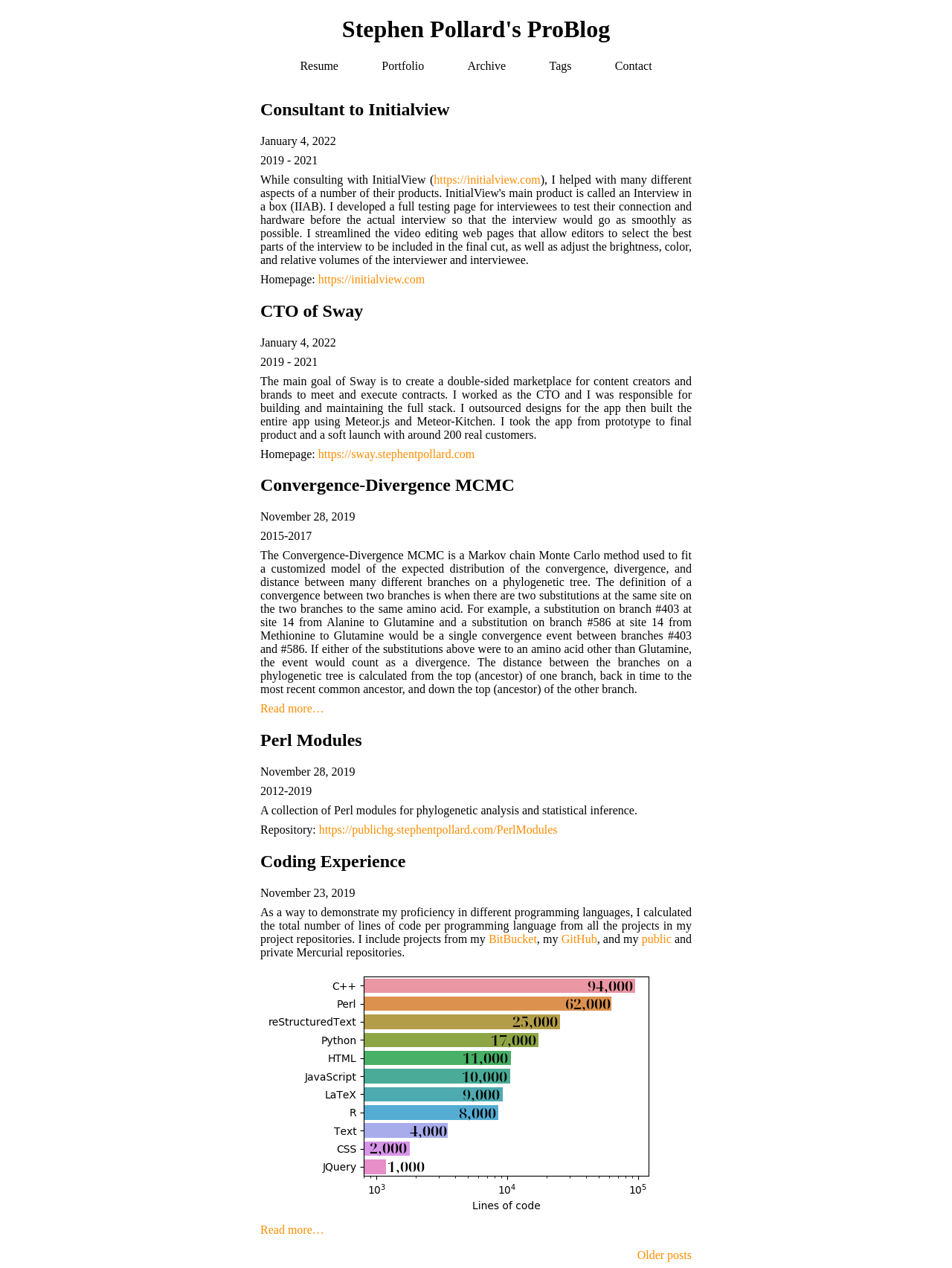Calculate the bounding box coordinates of the UI element given the description: "CTO of Sway".

[0.273, 0.237, 0.381, 0.253]